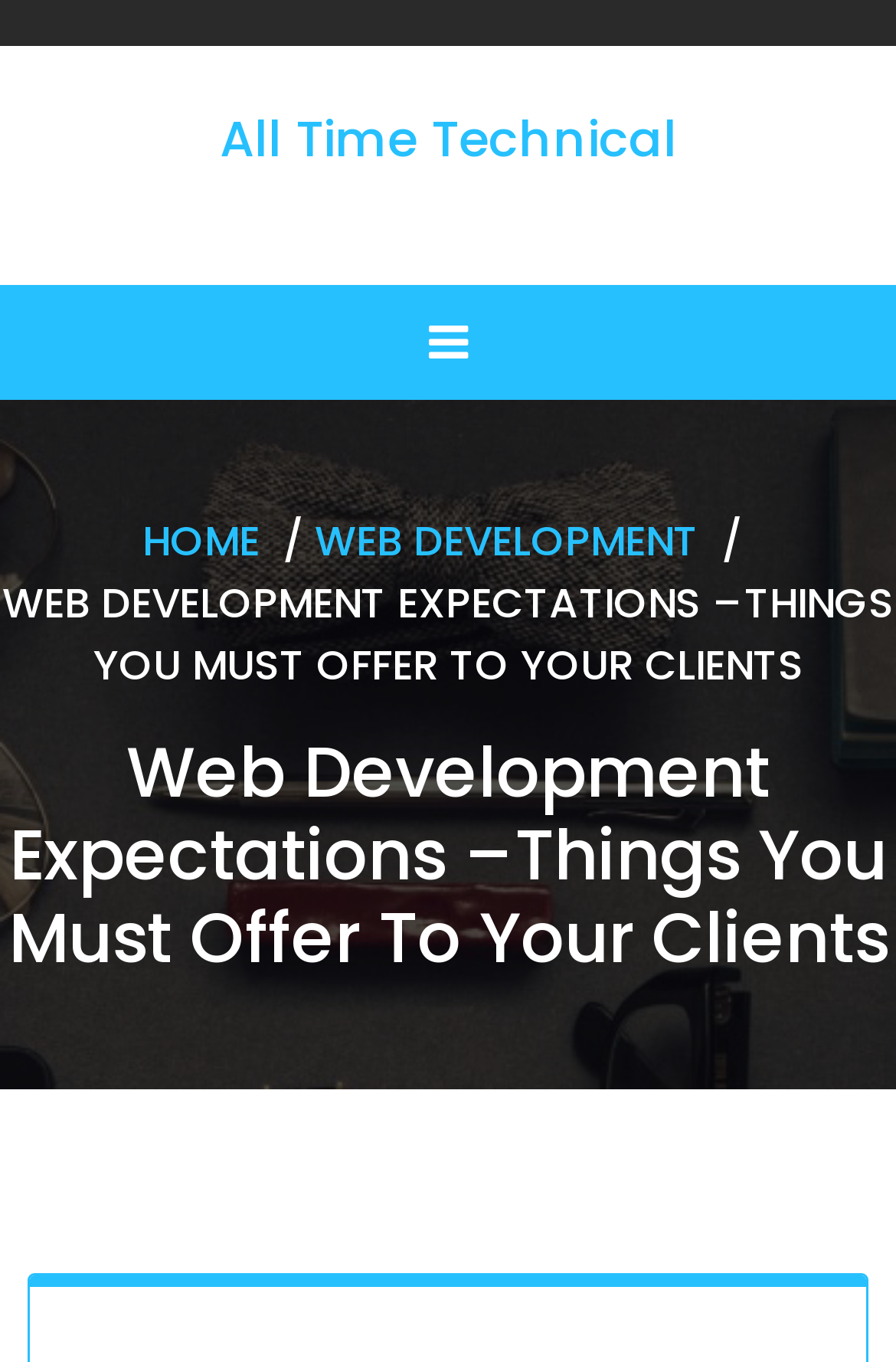What is the layout of the webpage?
Please analyze the image and answer the question with as much detail as possible.

The webpage can be divided into two main sections: a header section at the top and a content section below. The header section contains the company name, navigation links, and a search button, while the content section contains the main heading and likely the main content of the page.